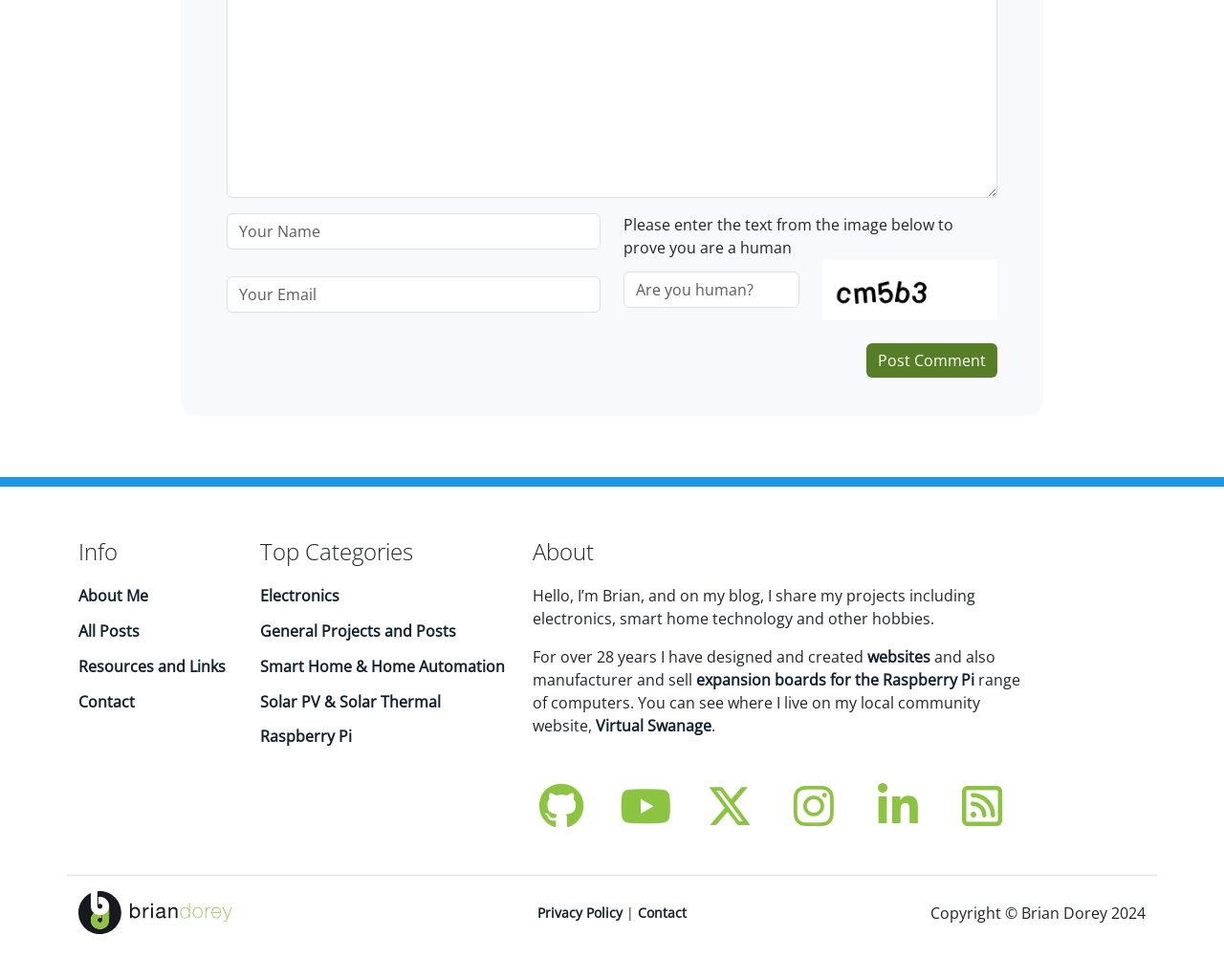Please pinpoint the bounding box coordinates for the region I should click to adhere to this instruction: "Click the 'Post Comment' button".

[0.708, 0.35, 0.815, 0.385]